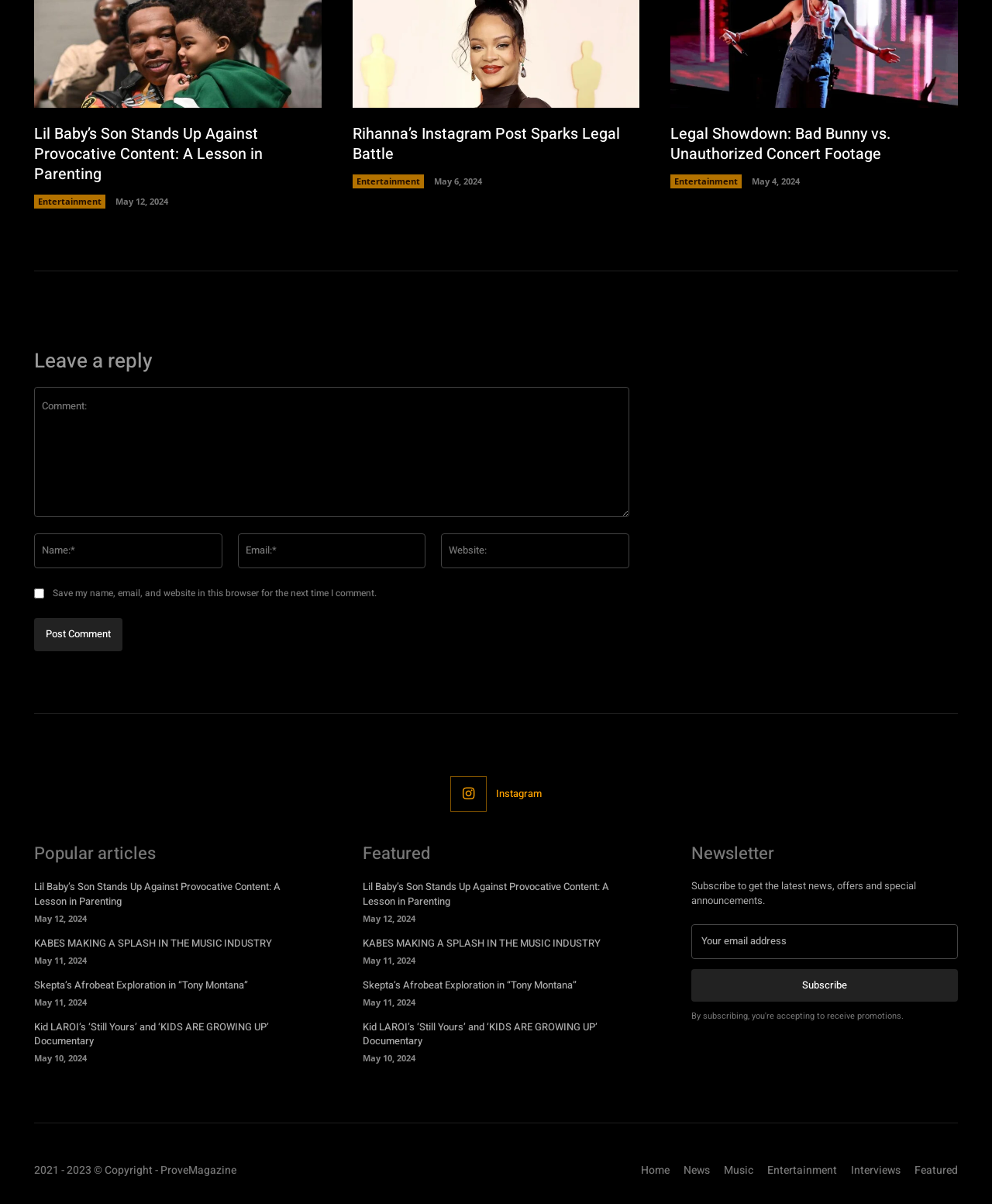Could you provide the bounding box coordinates for the portion of the screen to click to complete this instruction: "Subscribe to the newsletter"?

[0.697, 0.805, 0.966, 0.832]